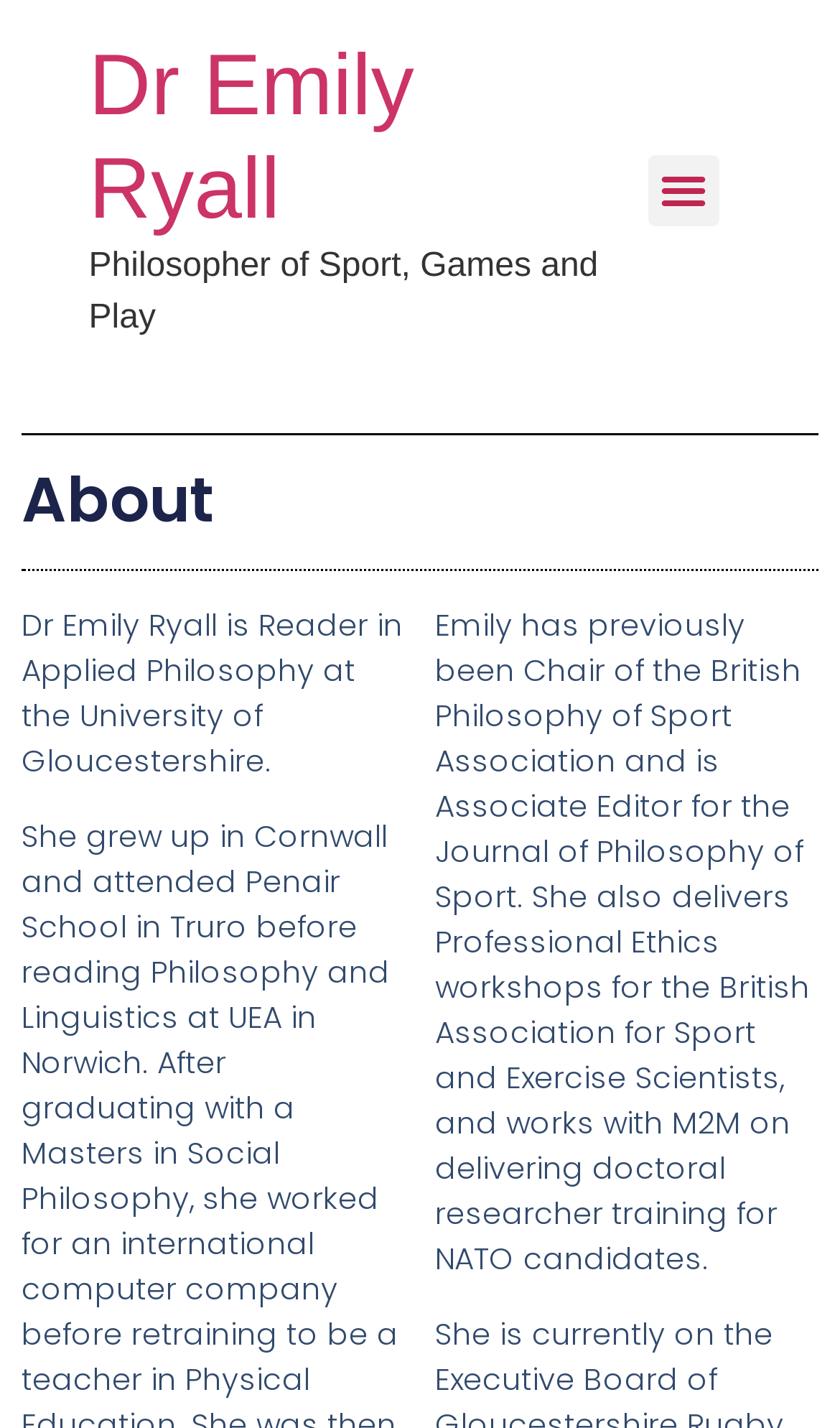Use a single word or phrase to respond to the question:
What is Dr Emily Ryall's profession?

Philosopher